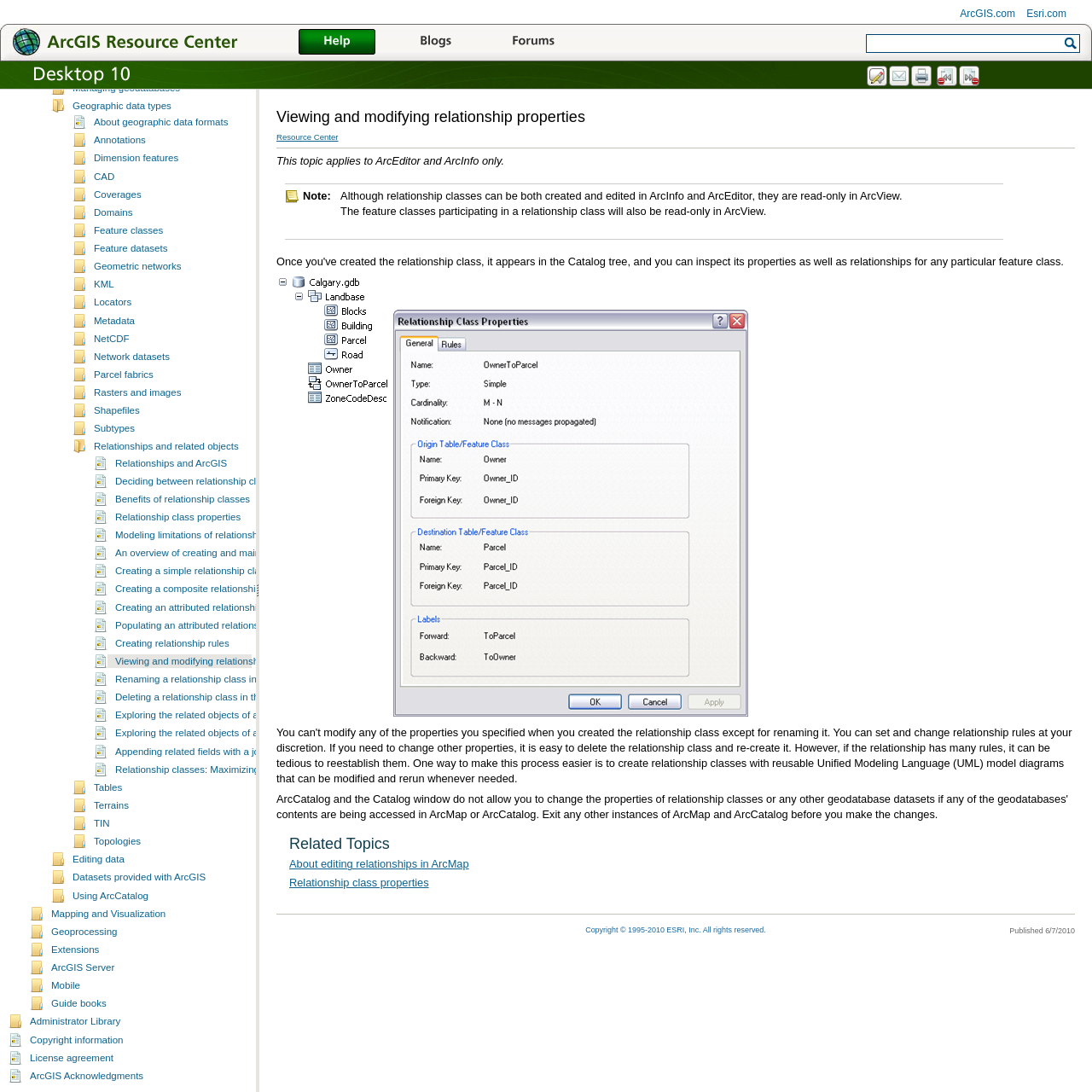Kindly determine the bounding box coordinates for the area that needs to be clicked to execute this instruction: "Search for something".

[0.799, 0.034, 0.958, 0.047]